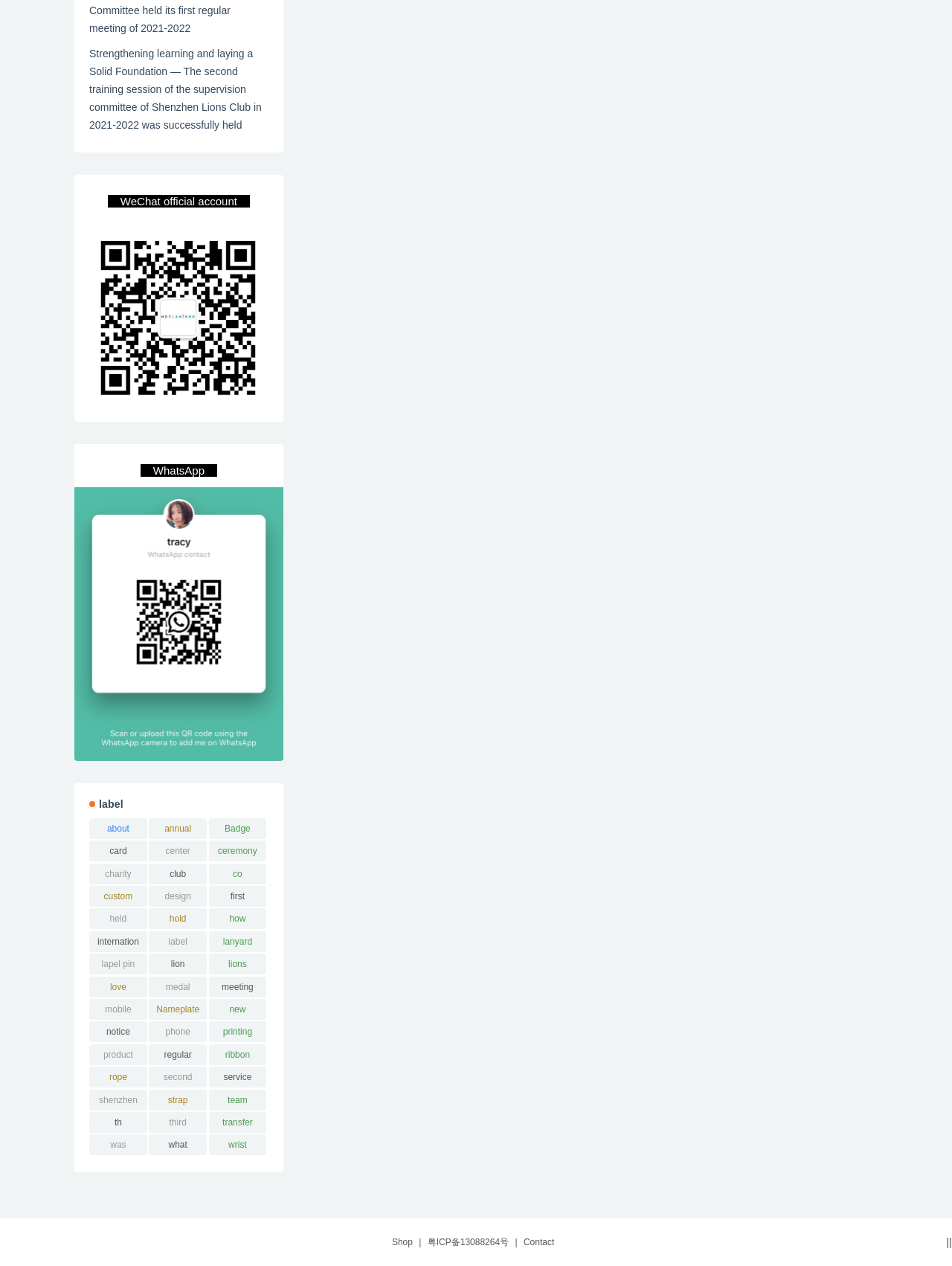Please find and report the bounding box coordinates of the element to click in order to perform the following action: "Contact us". The coordinates should be expressed as four float numbers between 0 and 1, in the format [left, top, right, bottom].

[0.55, 0.977, 0.582, 0.985]